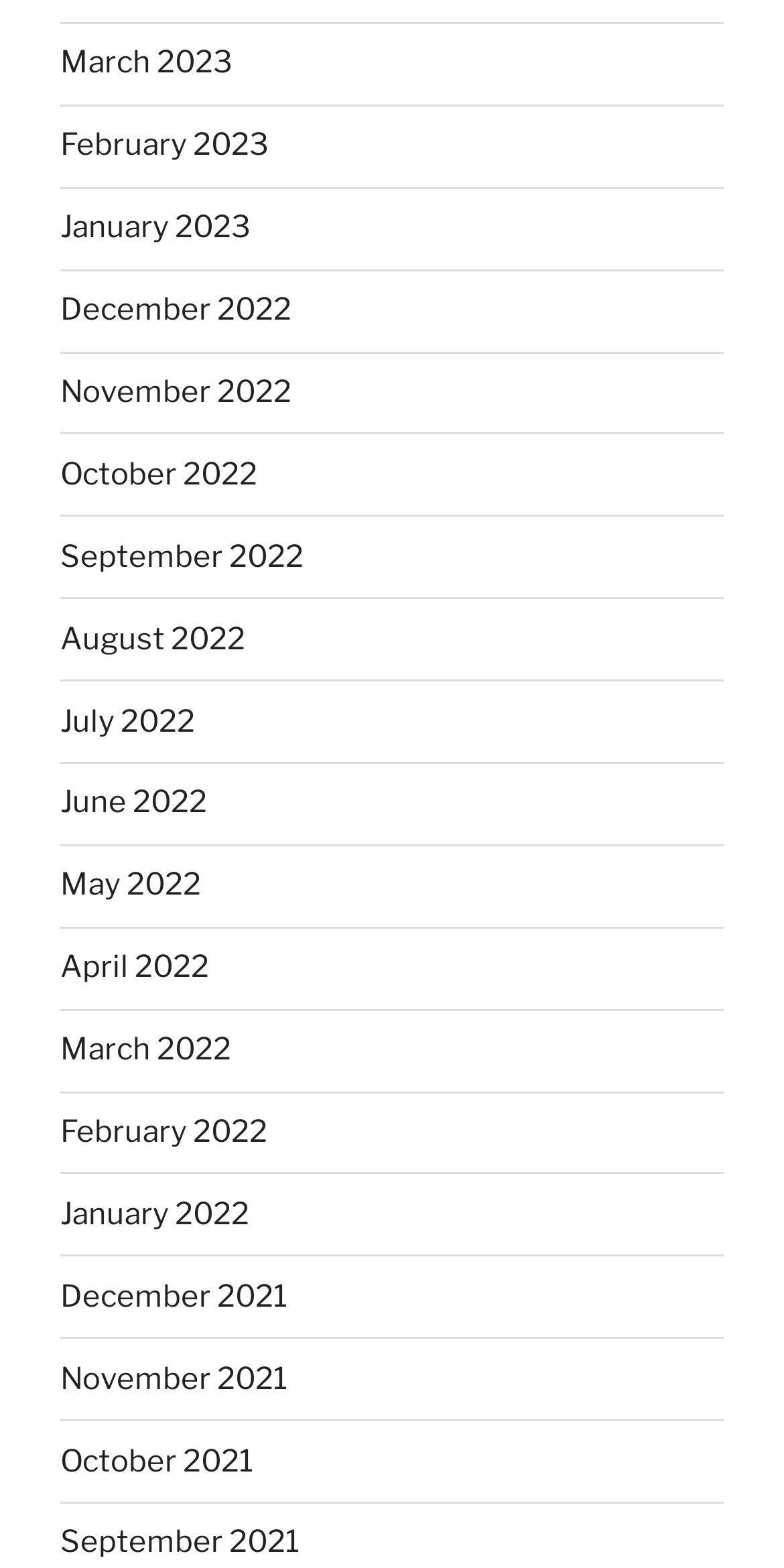Determine the bounding box coordinates for the area that needs to be clicked to fulfill this task: "View November 2022". The coordinates must be given as four float numbers between 0 and 1, i.e., [left, top, right, bottom].

[0.077, 0.238, 0.372, 0.262]